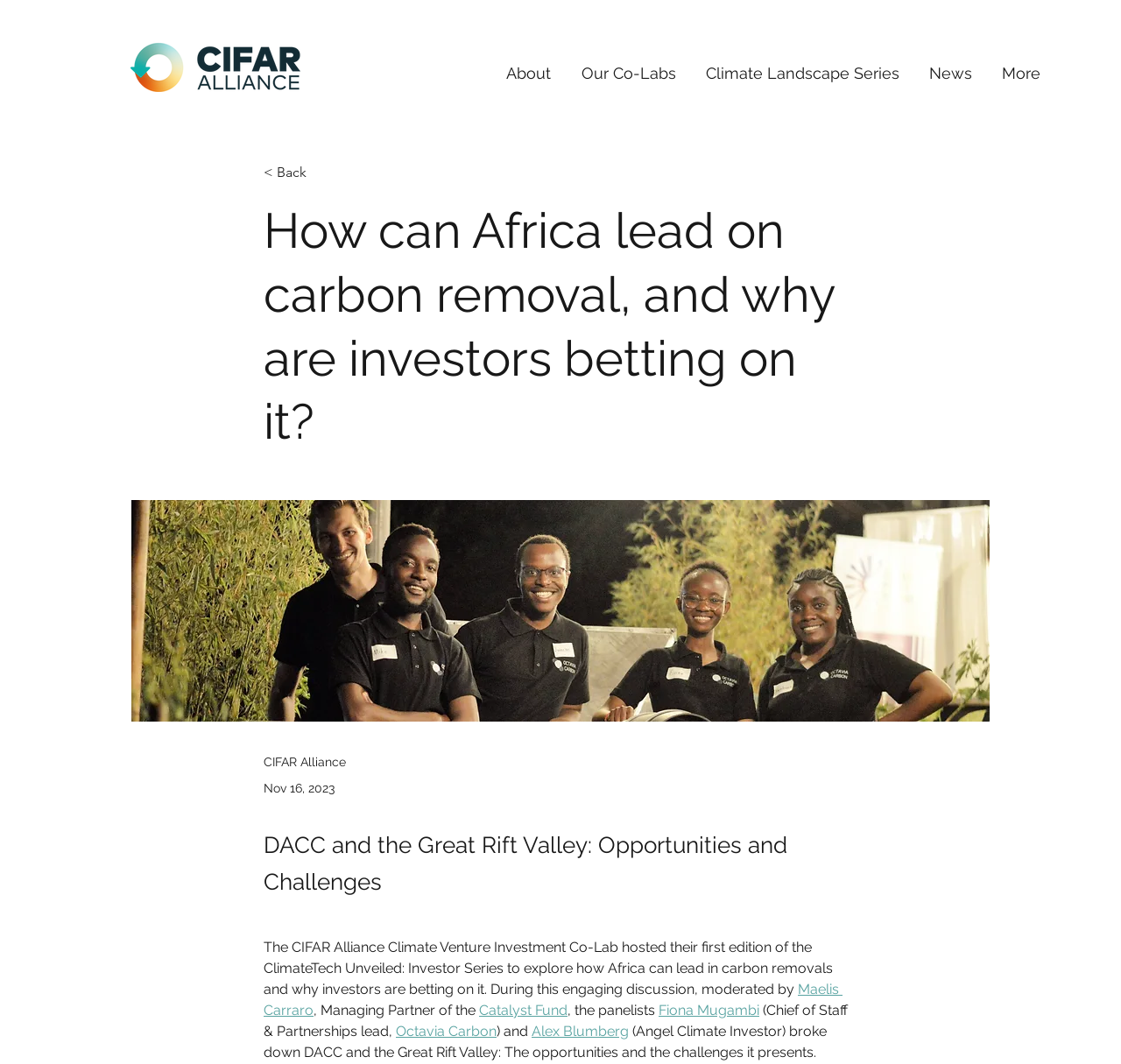Utilize the information from the image to answer the question in detail:
Who moderated the discussion?

I found the answer by reading the text content of the webpage, specifically the sentence that starts with 'During this engaging discussion, moderated by...' which mentions the moderator's name.